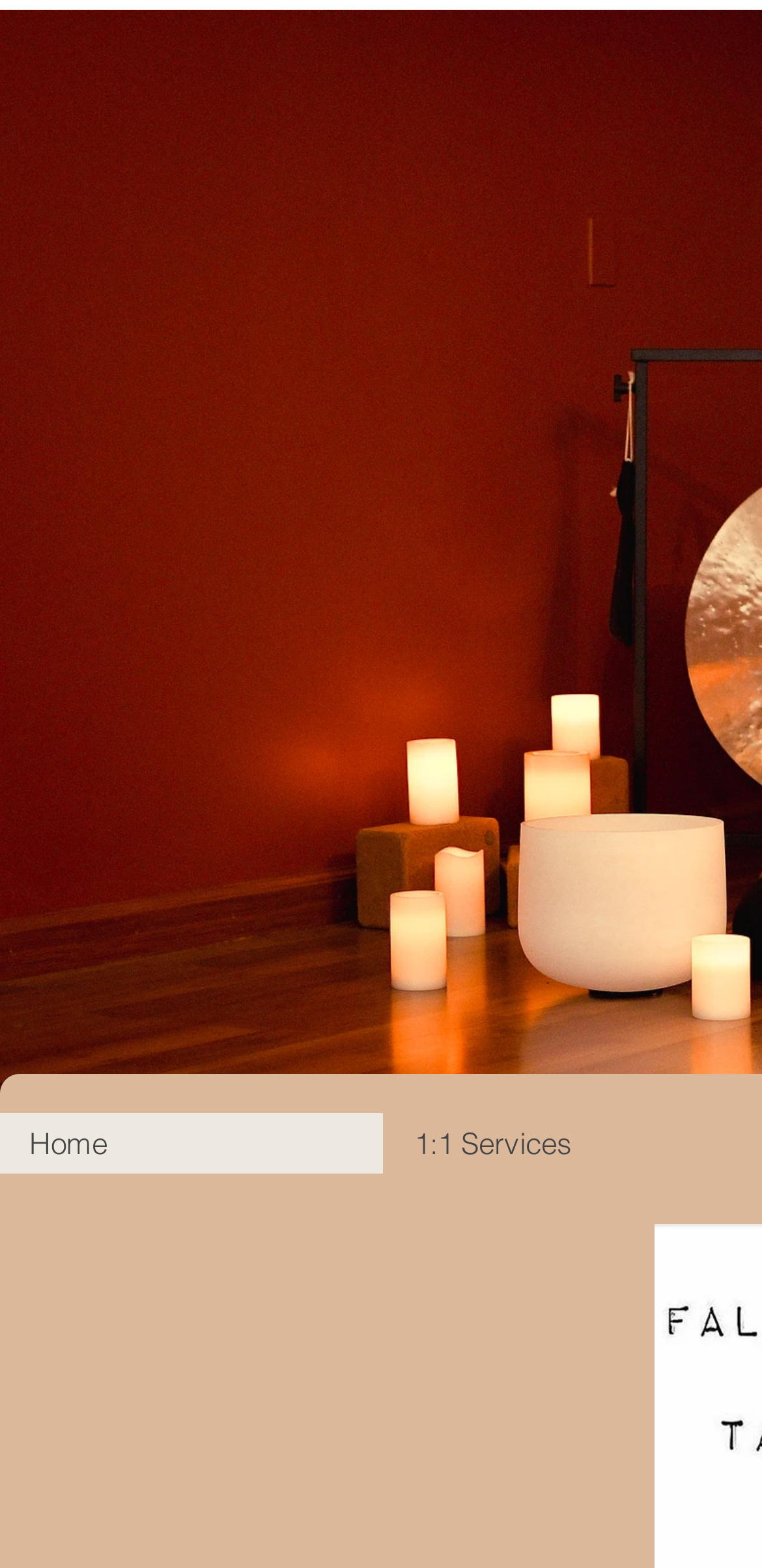Locate the bounding box for the described UI element: "Home". Ensure the coordinates are four float numbers between 0 and 1, formatted as [left, top, right, bottom].

[0.0, 0.71, 0.503, 0.748]